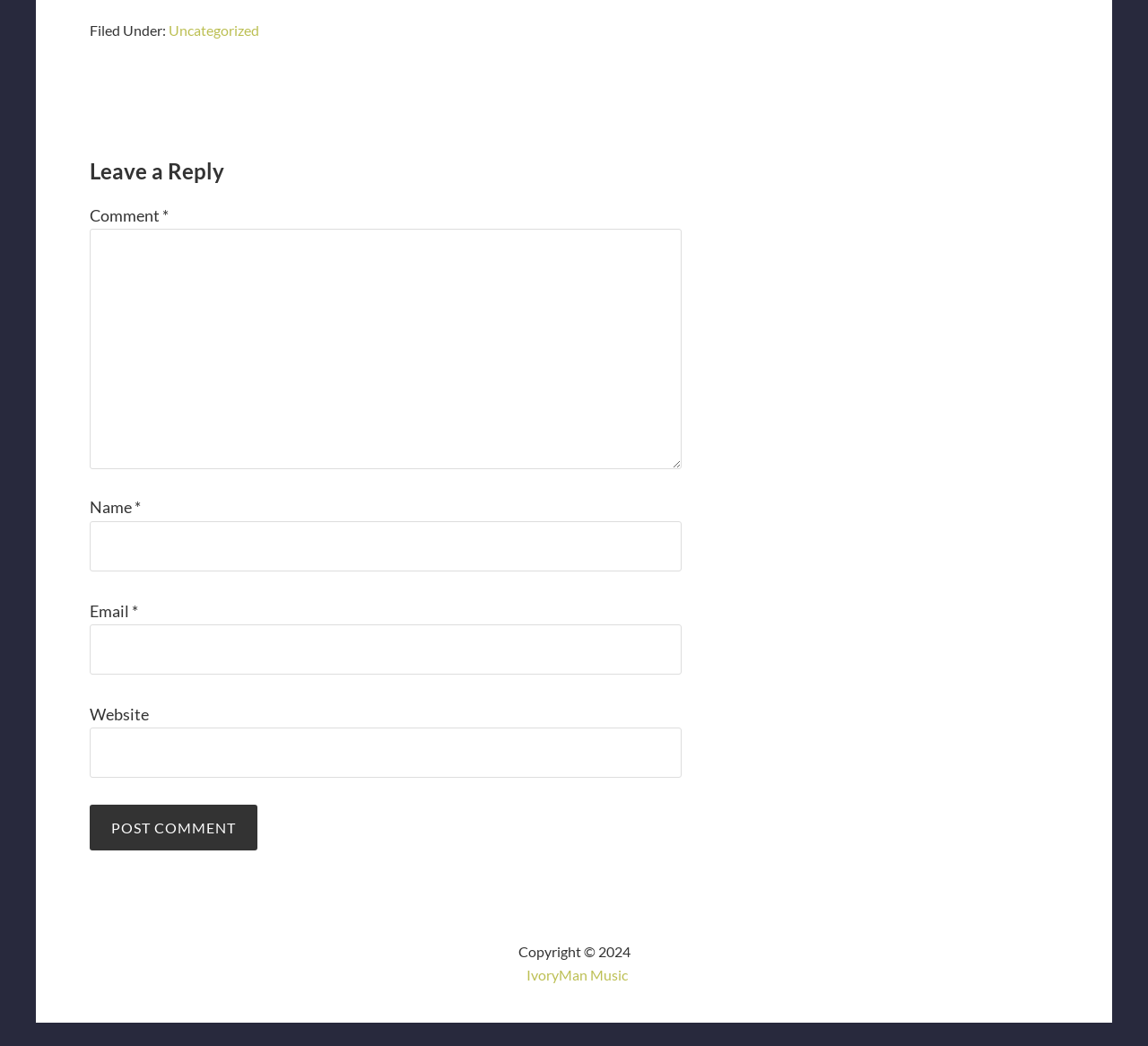What is the copyright year?
Please provide a comprehensive answer based on the details in the screenshot.

The webpage has a static text 'Copyright © 2024' at the bottom, which indicates the copyright year.